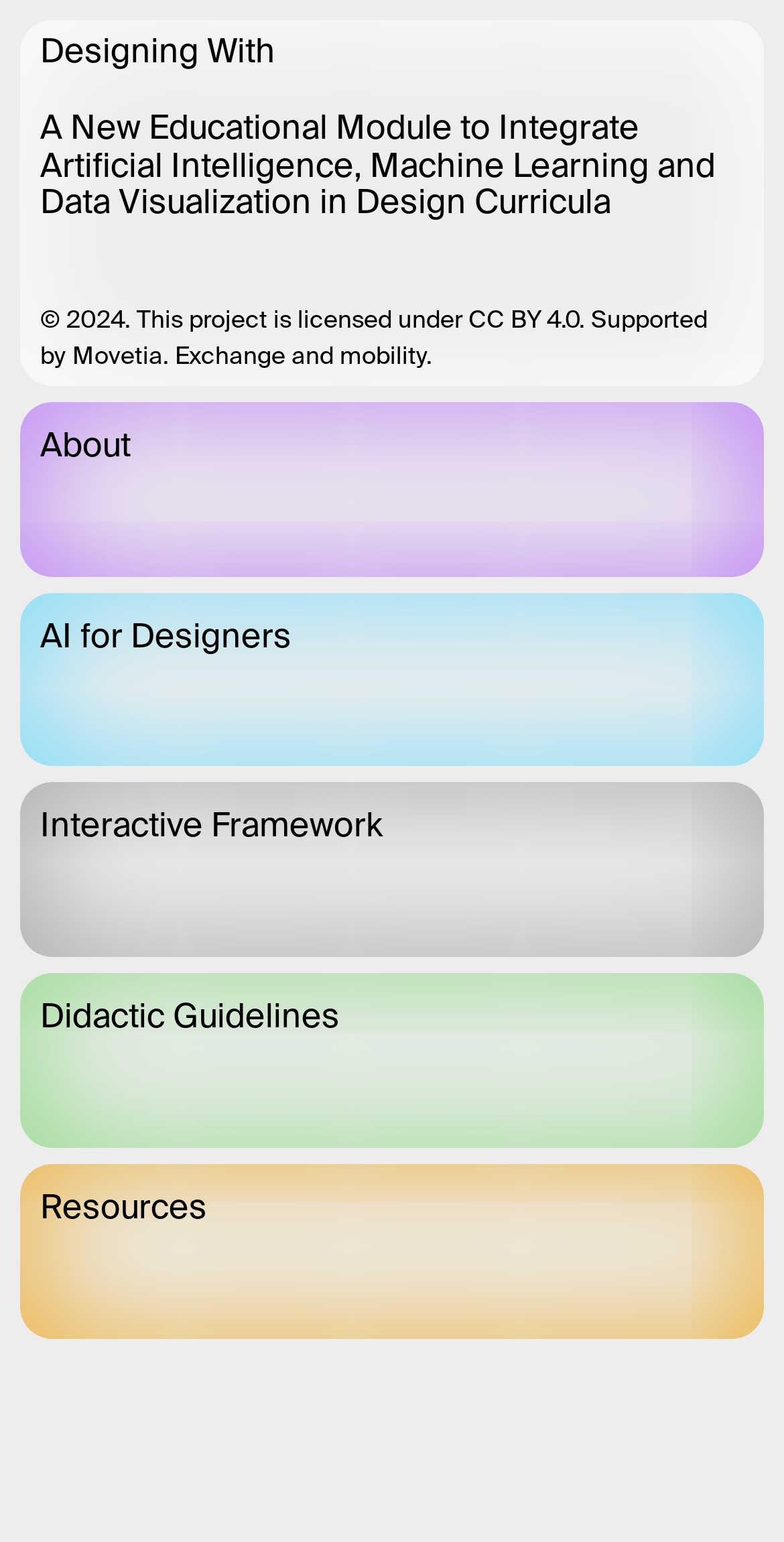What is the purpose of the 'Let’s talk!' link?
Using the image as a reference, answer the question with a short word or phrase.

Contact or feedback